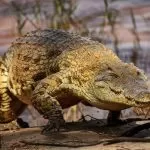Refer to the image and provide an in-depth answer to the question:
What is the alligator's role in wetland ecosystems?

The image description highlights the alligator's formidable presence in the serene backdrop, suggesting that the alligator plays a dominant role as a predator in wetland ecosystems, likely having a significant impact on the ecosystem's food chain and balance.